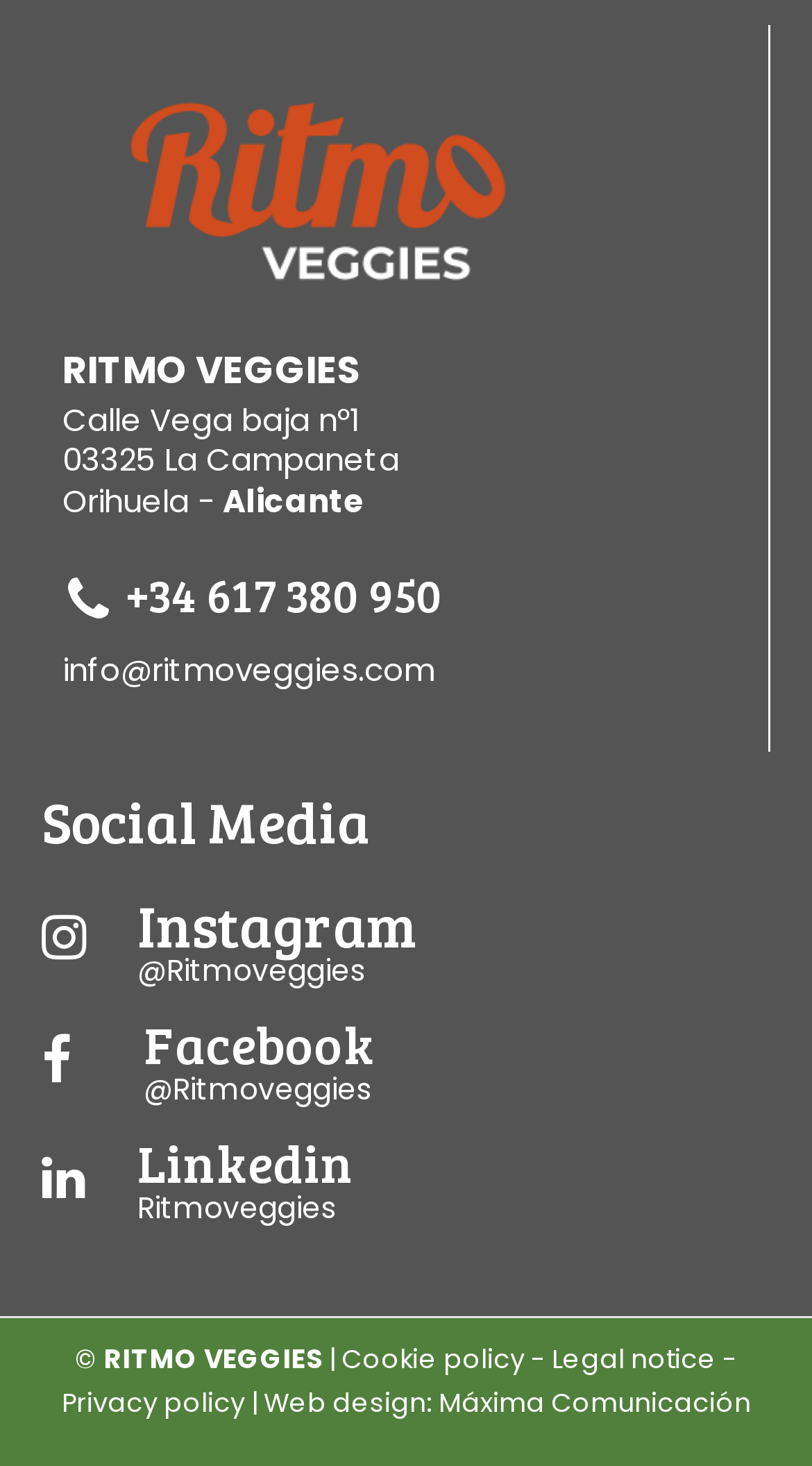Identify the bounding box coordinates of the specific part of the webpage to click to complete this instruction: "View Ritmo Veggies on Linkedin".

[0.051, 0.774, 0.949, 0.834]